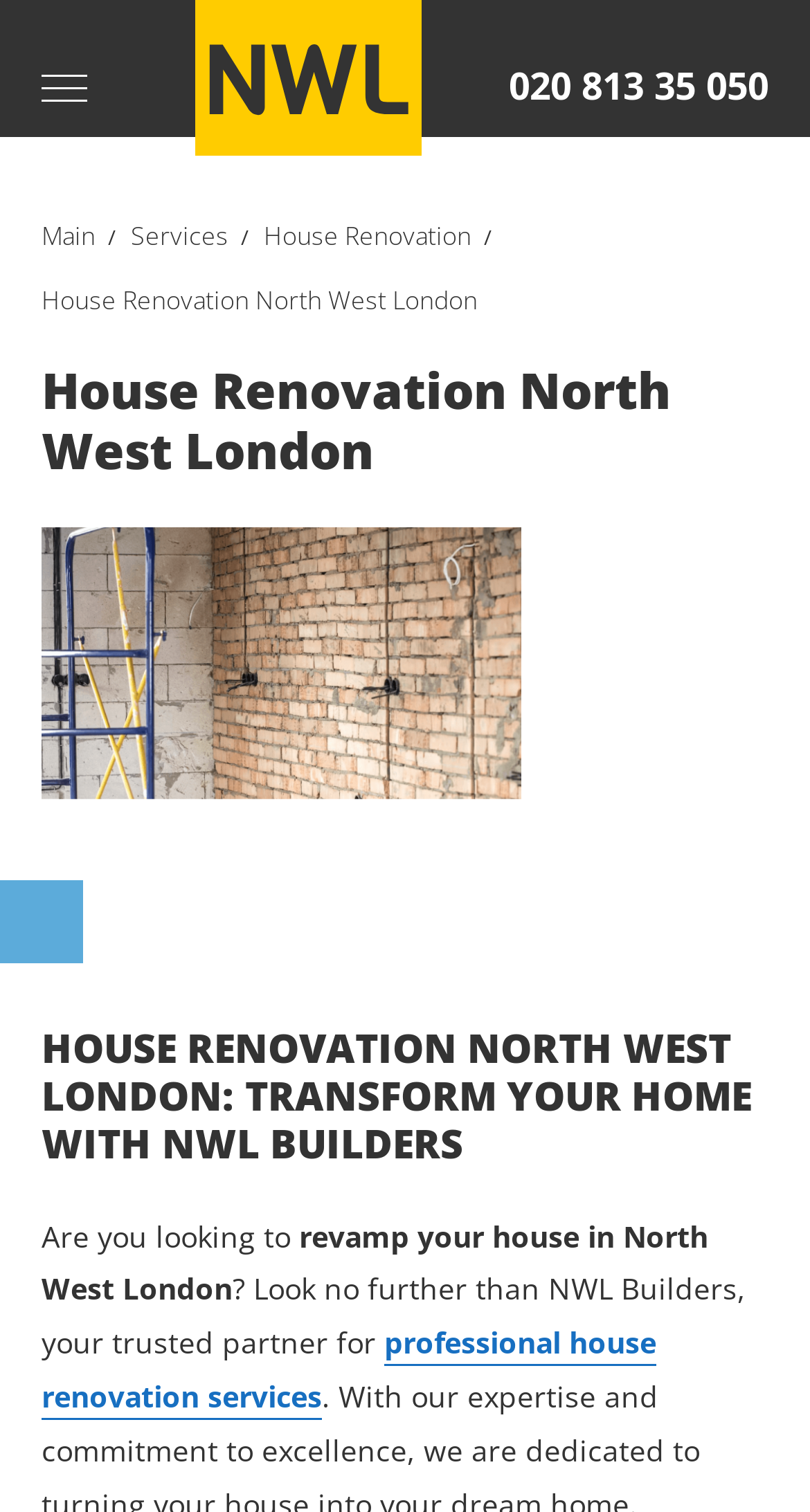Using the elements shown in the image, answer the question comprehensively: What is the main service offered by NWL Builders?

I determined the main service by analyzing the link elements in the navigation menu and found that 'House Renovation' is a prominent service offered by NWL Builders.